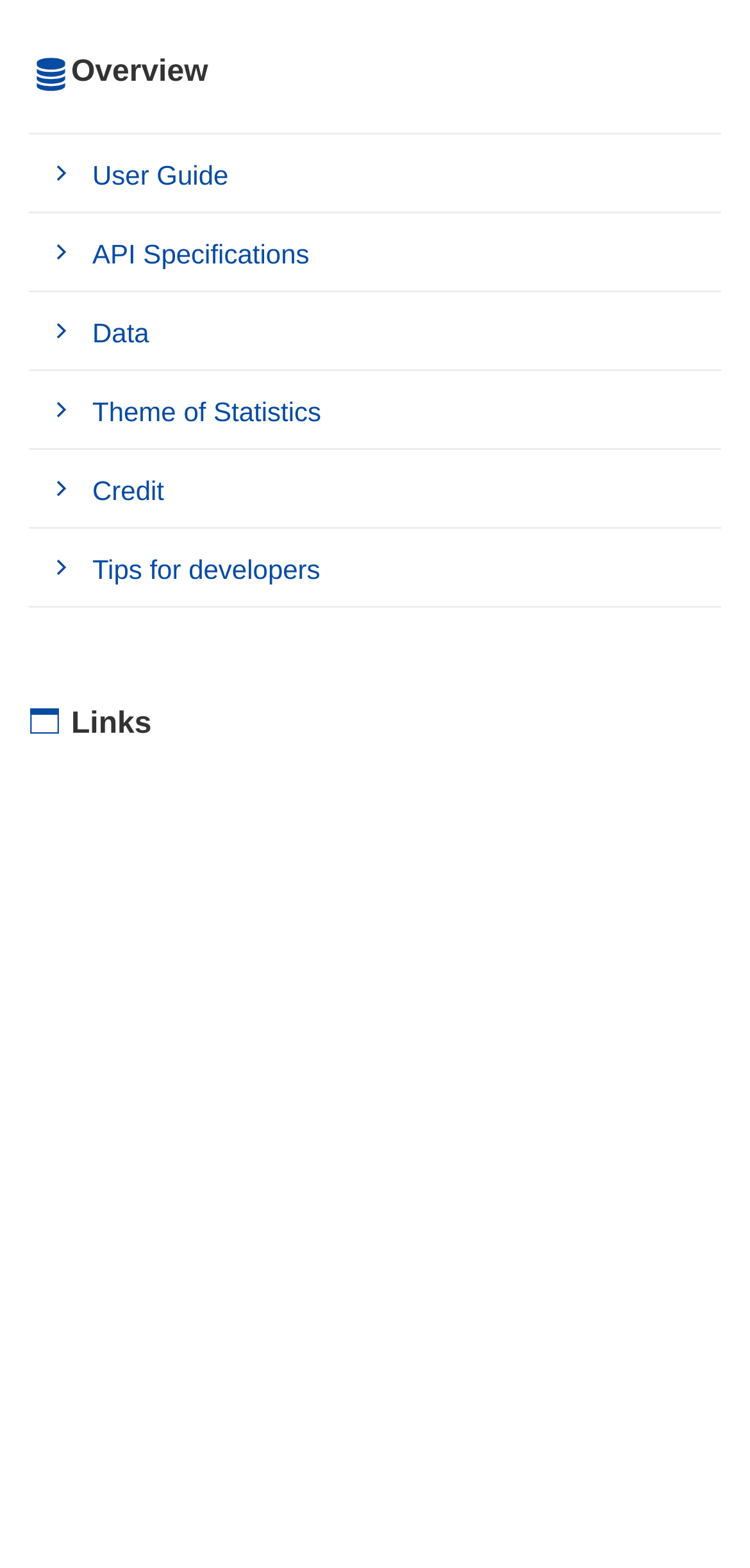Please identify the bounding box coordinates of the element I need to click to follow this instruction: "Visit Statistics Bureau".

[0.038, 0.608, 0.962, 0.703]